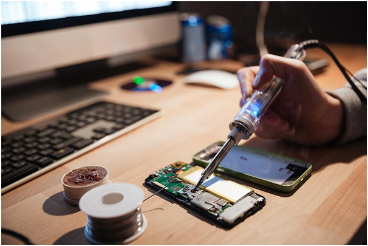What is beside the smartphone on the workbench?
Provide a comprehensive and detailed answer to the question.

Beside the smartphone, there are various tools and materials associated with phone repair: a spool of solder, a small container likely holding extra parts or tools, and a wire spool, suggesting an organized workspace.